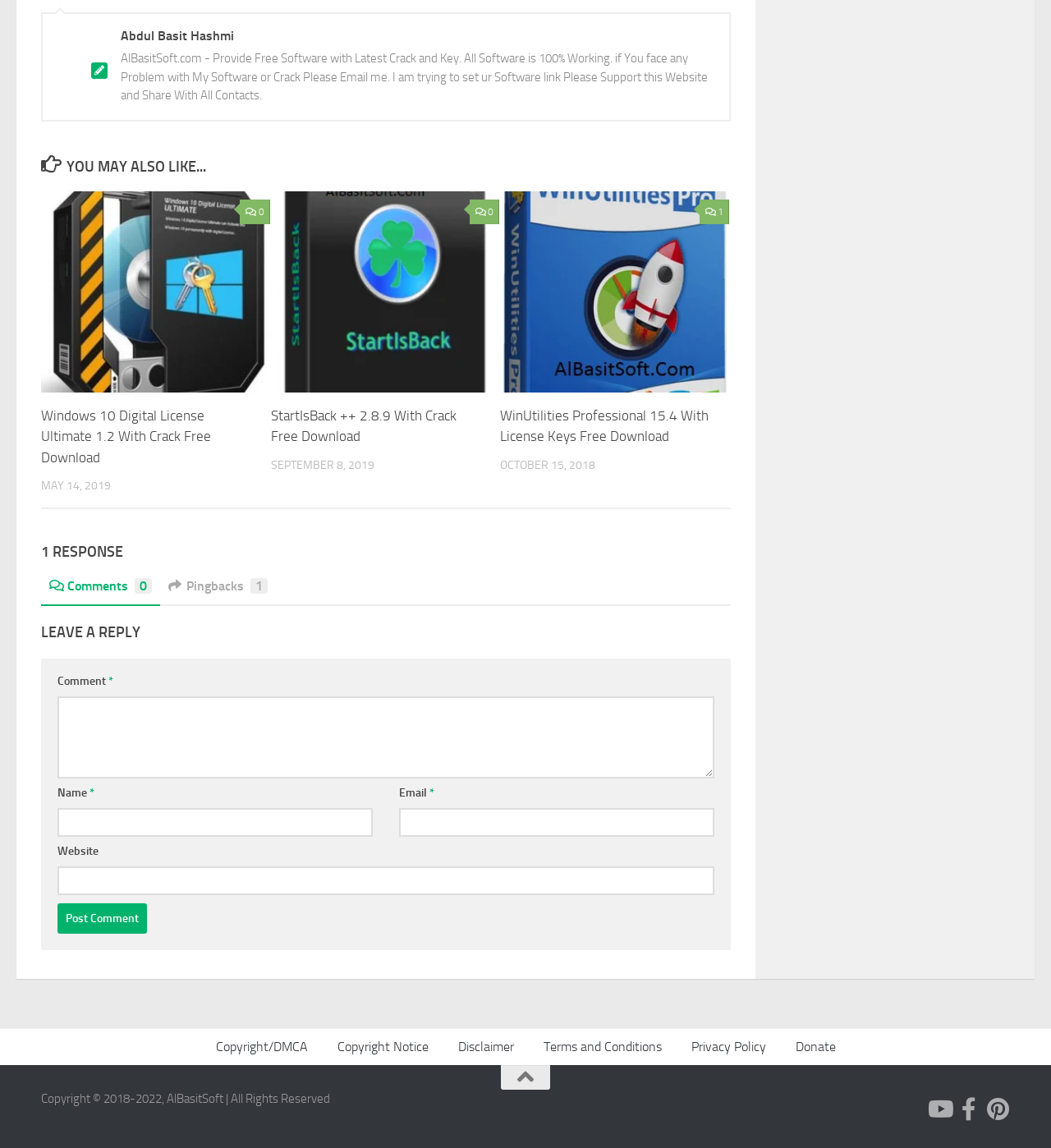Please provide a brief answer to the following inquiry using a single word or phrase:
What is the purpose of the textbox with the label 'Email'?

To input email address